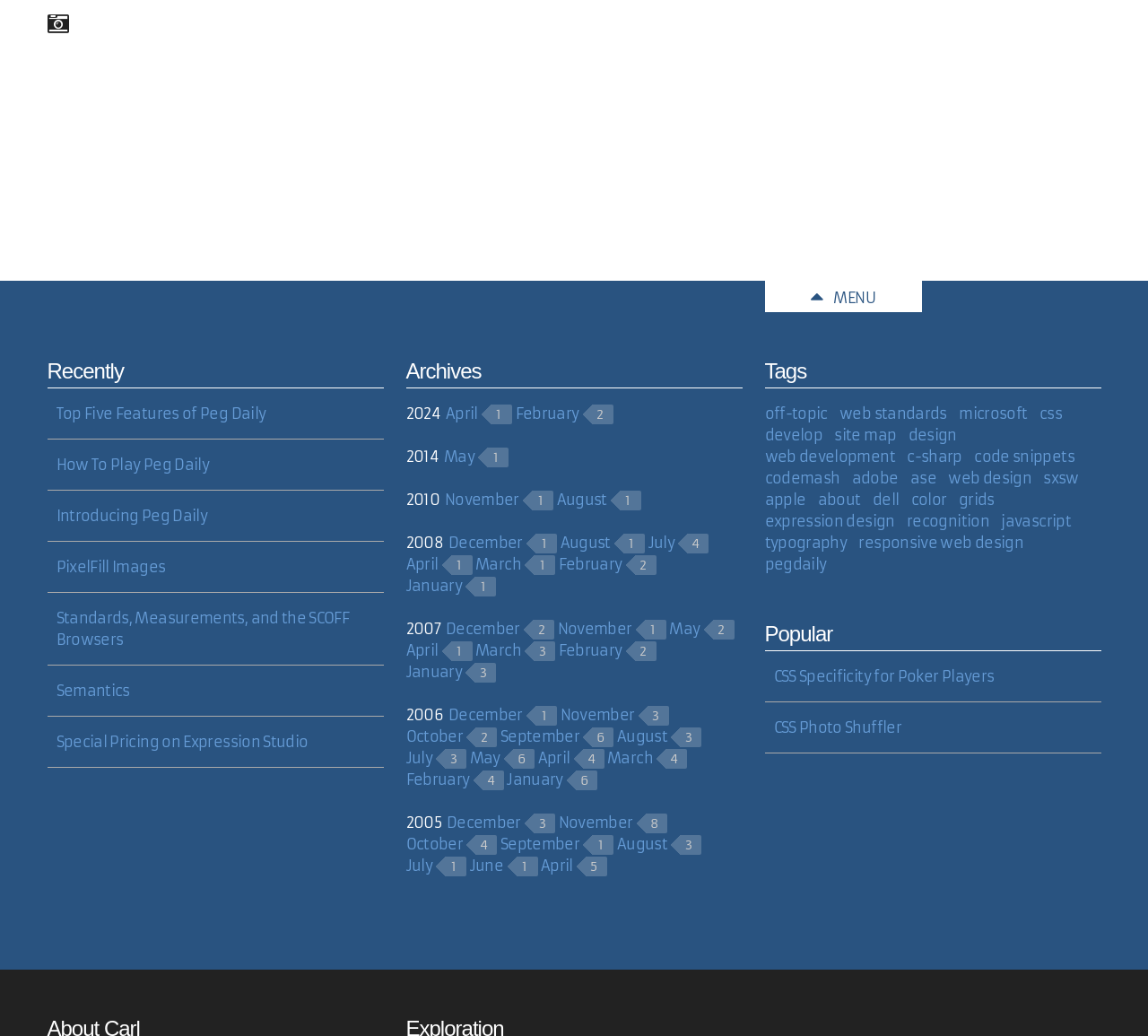Find the bounding box coordinates for the element that must be clicked to complete the instruction: "Read the 'Recently' section". The coordinates should be four float numbers between 0 and 1, indicated as [left, top, right, bottom].

[0.041, 0.301, 0.334, 0.375]